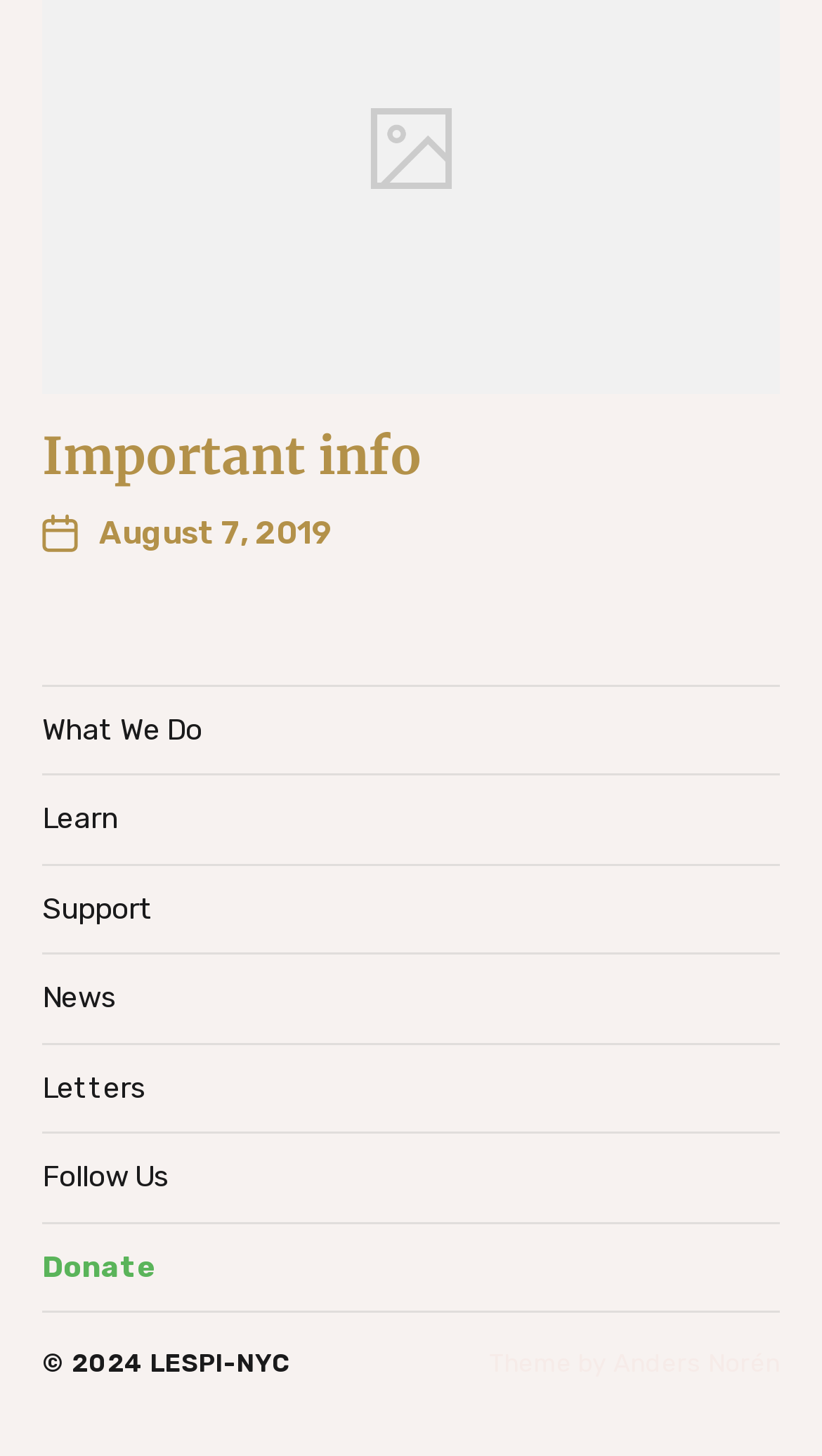Please find the bounding box coordinates of the element that you should click to achieve the following instruction: "Visit 'News'". The coordinates should be presented as four float numbers between 0 and 1: [left, top, right, bottom].

[0.051, 0.656, 0.949, 0.716]